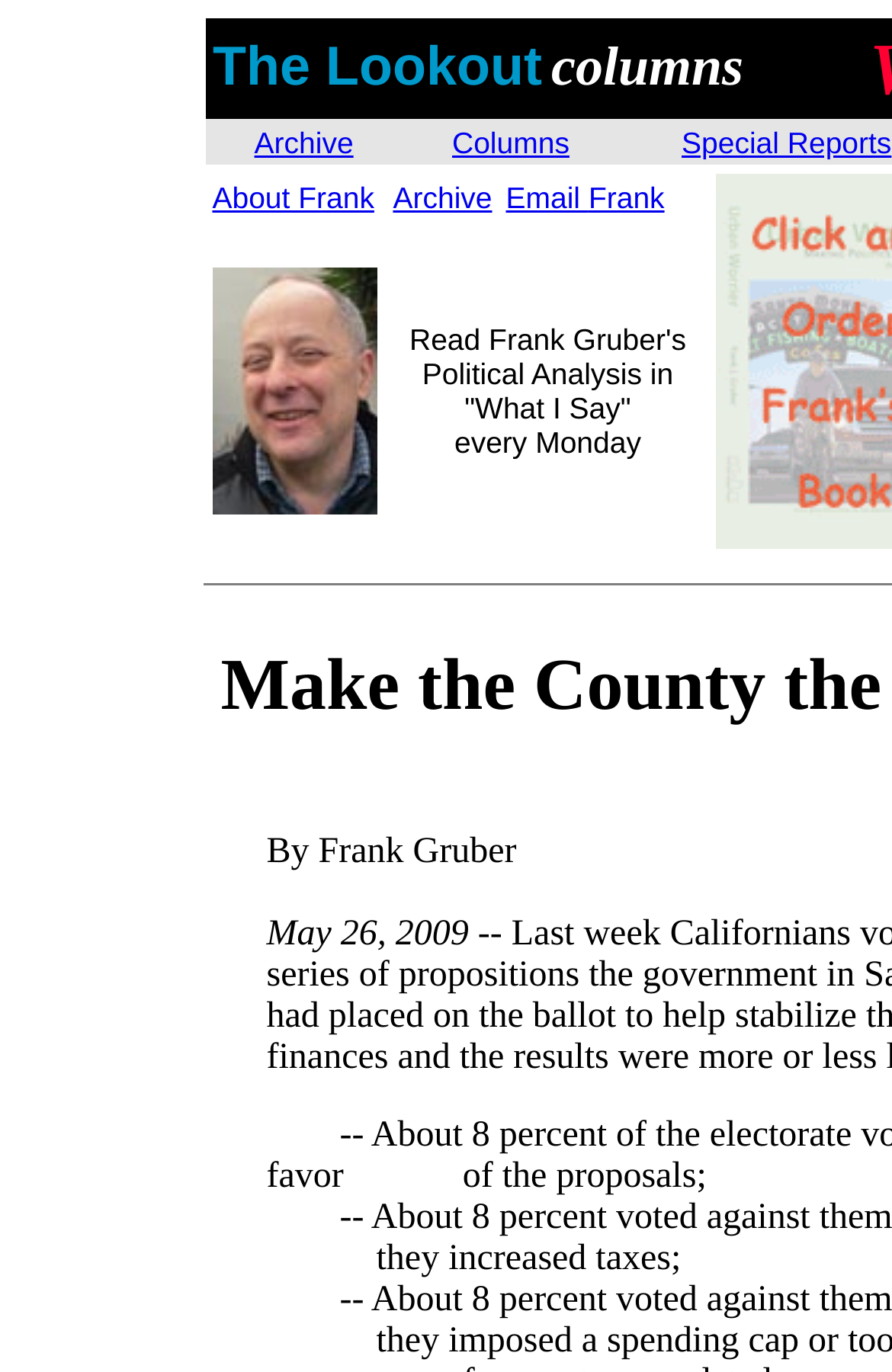Give the bounding box coordinates for the element described by: "Archive".

[0.441, 0.131, 0.552, 0.156]